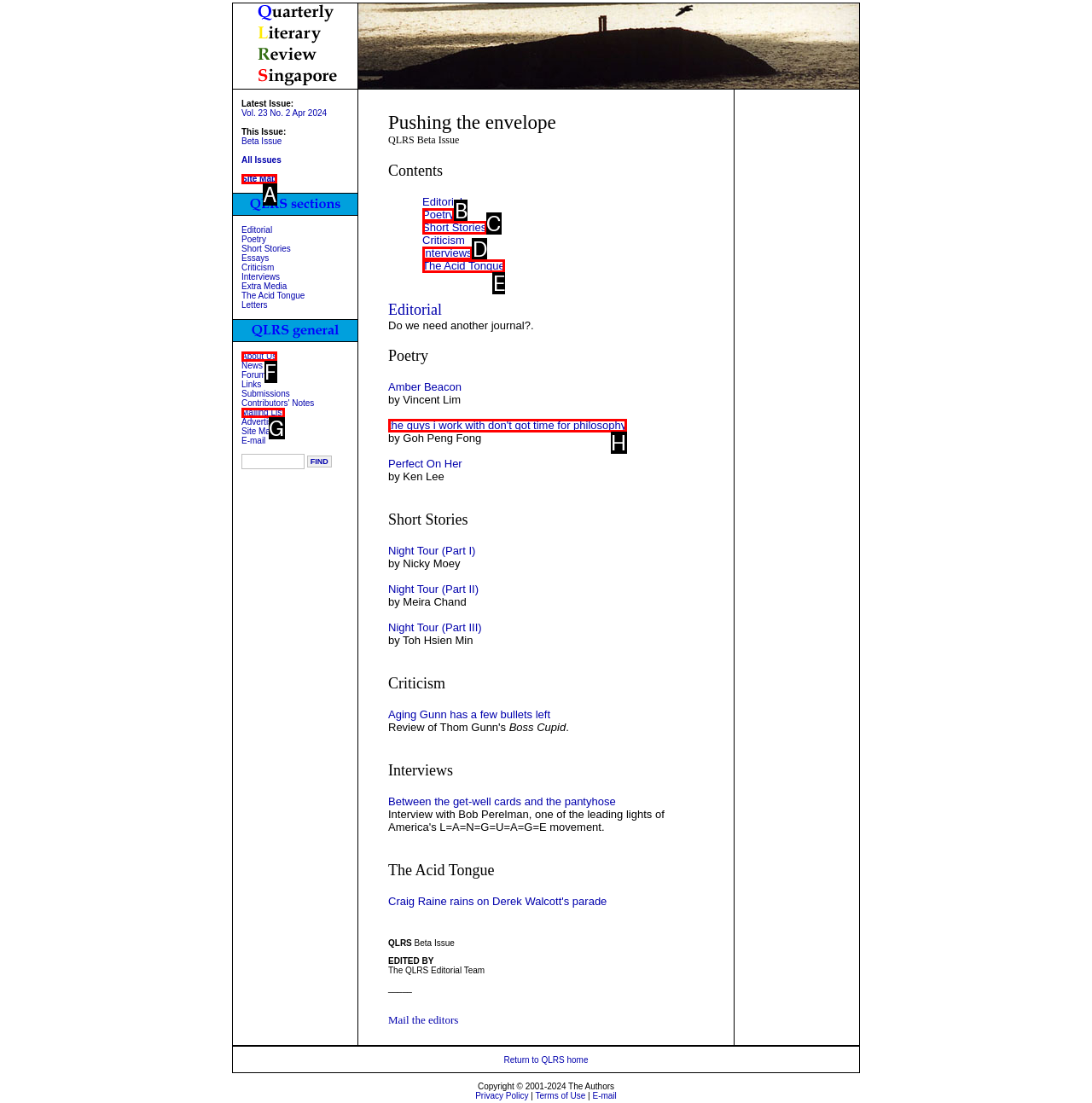Select the appropriate option that fits: Interviews
Reply with the letter of the correct choice.

D